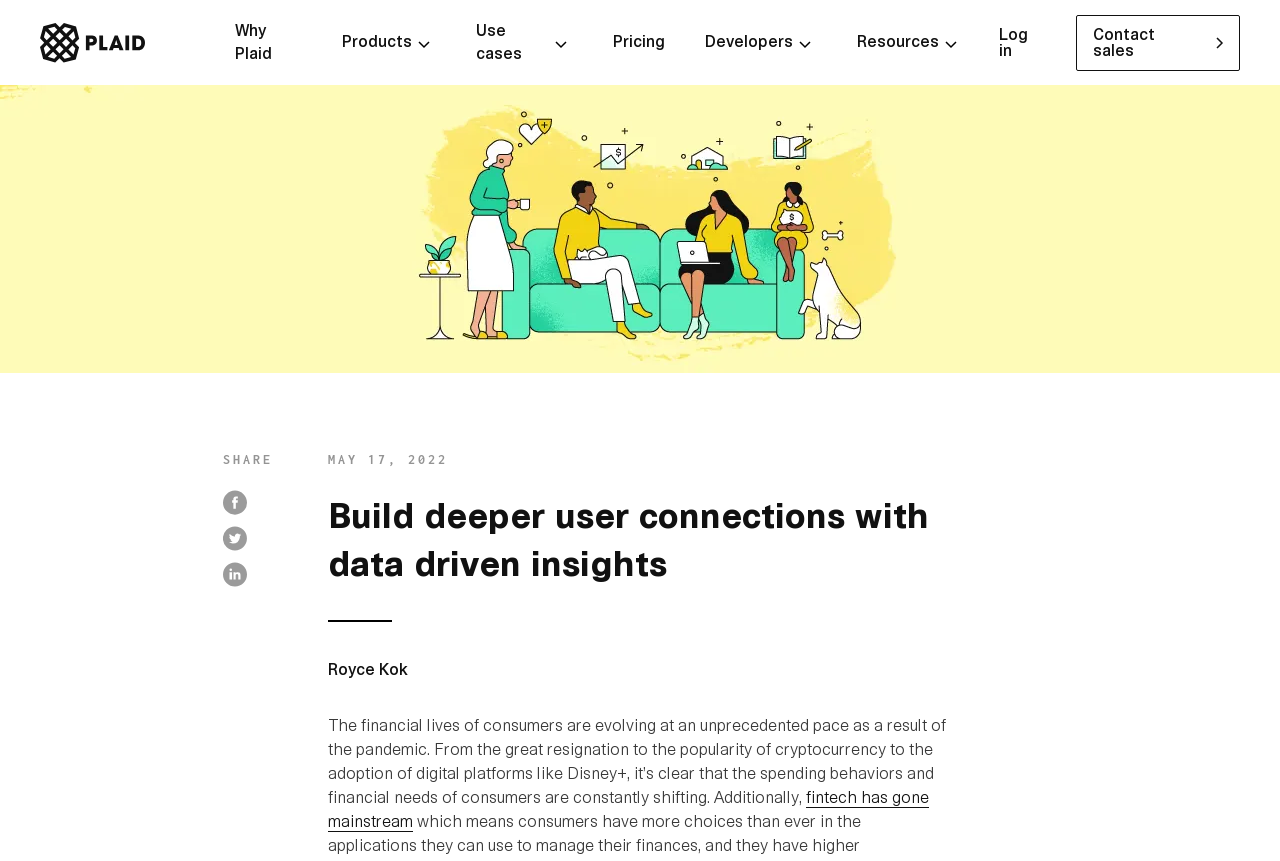Please indicate the bounding box coordinates for the clickable area to complete the following task: "Log in". The coordinates should be specified as four float numbers between 0 and 1, i.e., [left, top, right, bottom].

[0.768, 0.017, 0.828, 0.082]